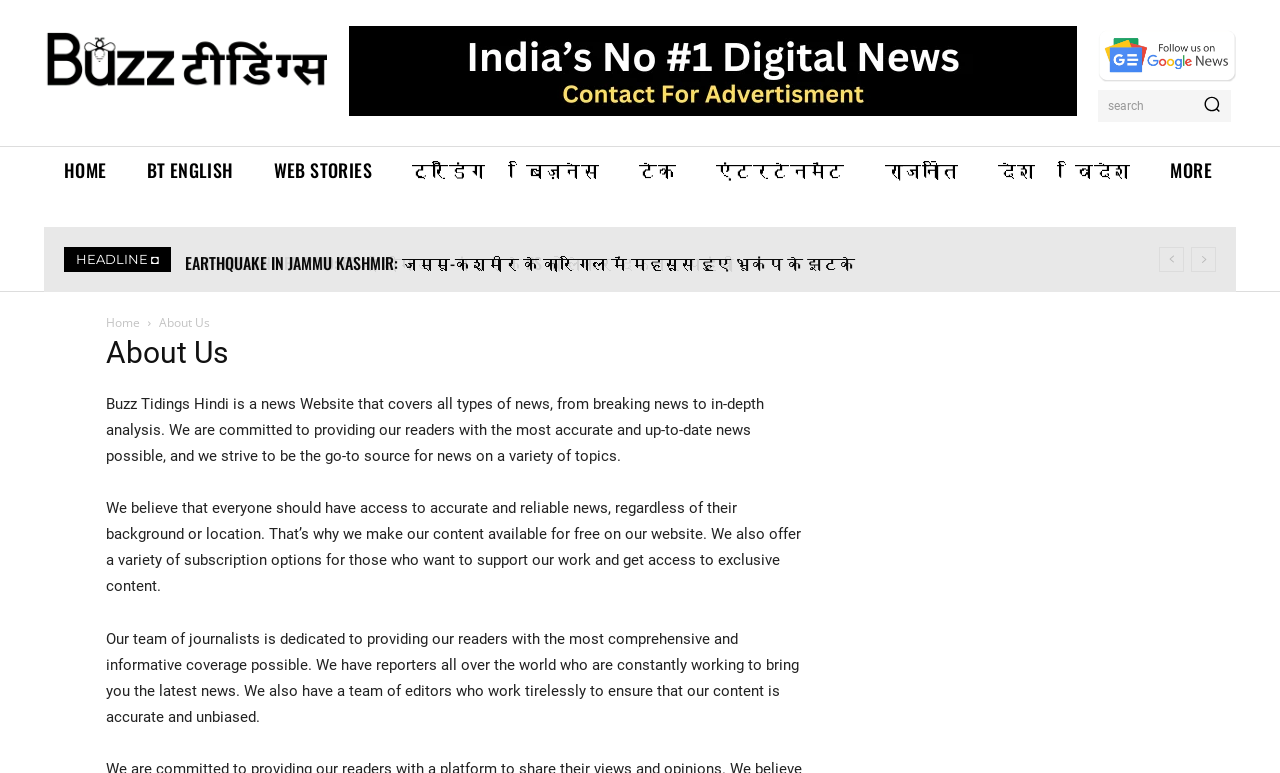Determine the bounding box coordinates of the region that needs to be clicked to achieve the task: "Learn about the website".

[0.124, 0.406, 0.164, 0.428]